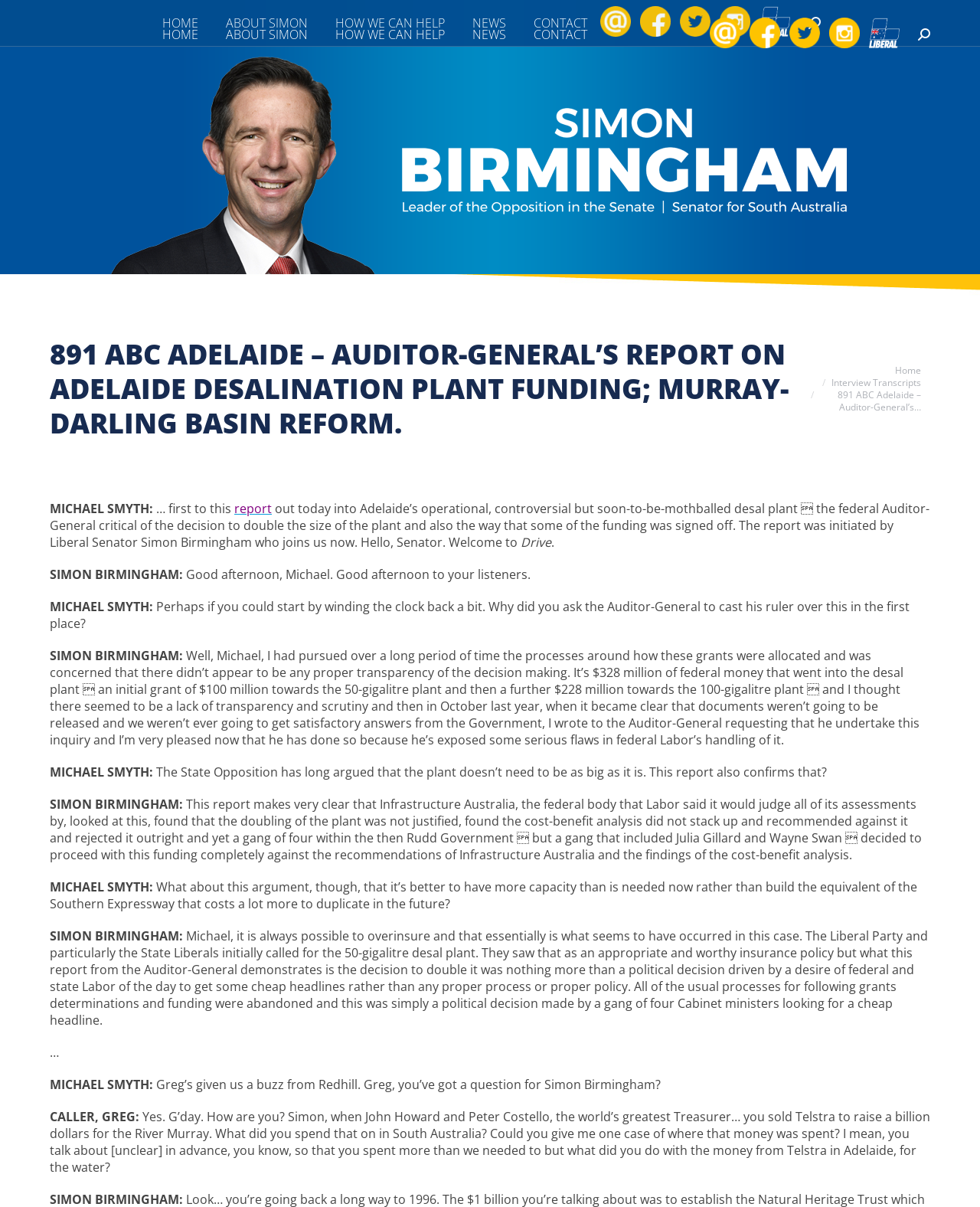What is the name of the senator mentioned in the article?
Carefully analyze the image and provide a thorough answer to the question.

I found the answer by reading the text content of the webpage, specifically the section where it says 'Senator Simon Birmingham who joins us now. Hello, Senator. Welcome to...'.